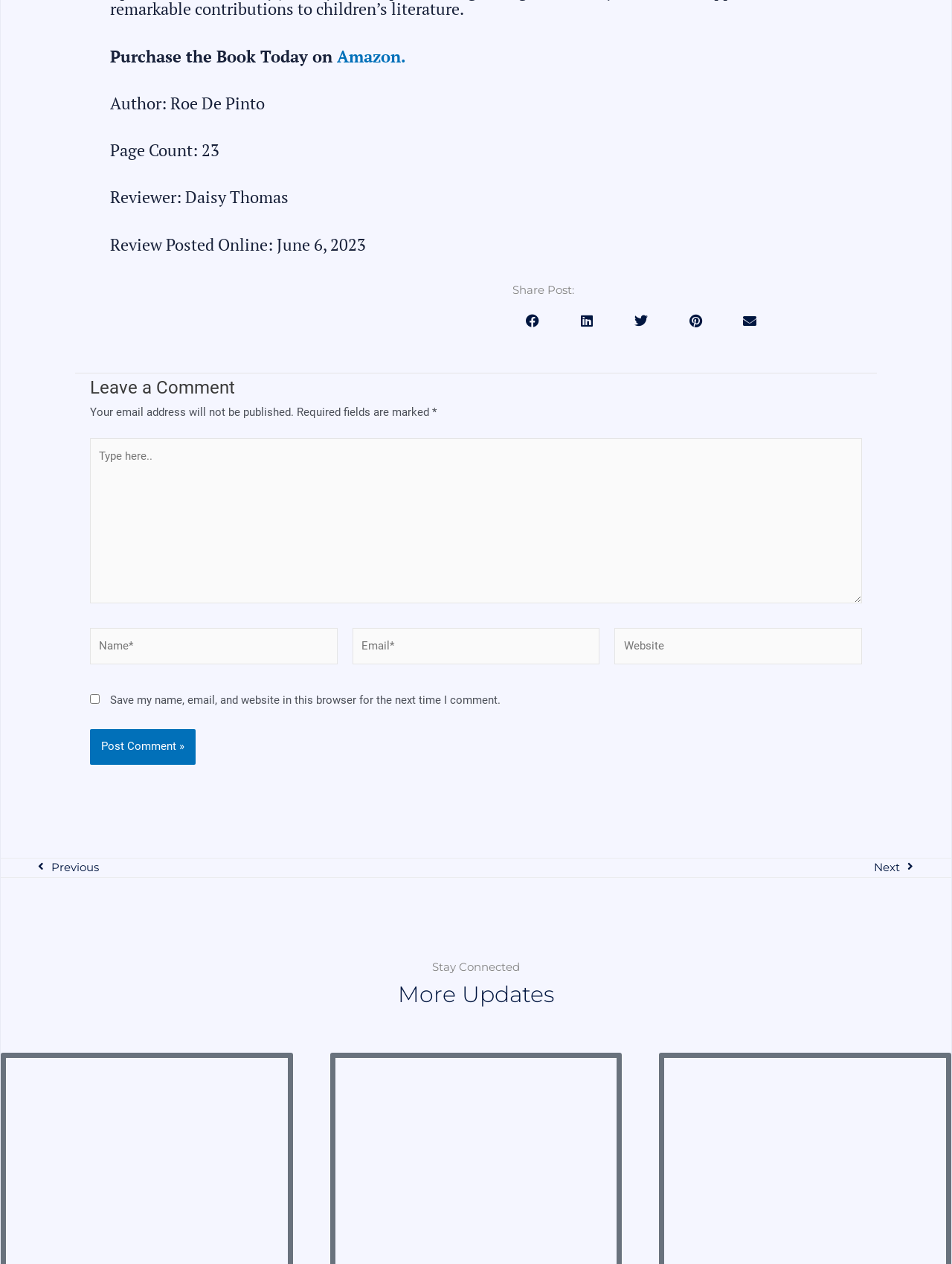Refer to the image and answer the question with as much detail as possible: How many required fields are there in the comment form?

The required fields in the comment form are marked with an asterisk (*) and include 'Name*', 'Email*', and the comment text box, which makes a total of 3 required fields.